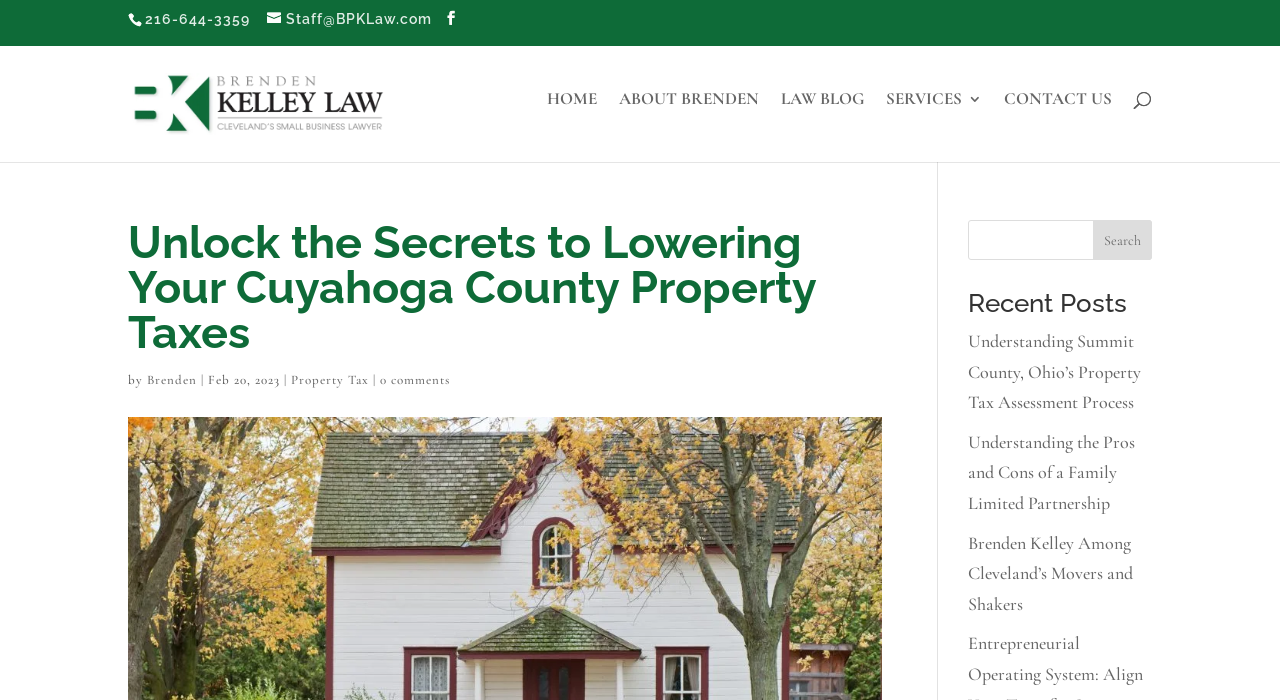Create a detailed summary of the webpage's content and design.

This webpage is about Brenden Kelley Law, a law firm that specializes in property tax assessments in Cuyahoga County. At the top left corner, there are three social media links and a phone number. Next to them is the law firm's logo, which is an image with the text "Brenden Kelley Law". 

Below the logo, there is a navigation menu with links to "HOME", "ABOUT BRENDEN", "LAW BLOG", "SERVICES 3", and "CONTACT US". 

On the top right corner, there is a search bar with a searchbox and a search button. 

The main content of the webpage is an article titled "Unlock the Secrets to Lowering Your Cuyahoga County Property Taxes". The article is written by Brenden and was published on February 20, 2023. There are no comments on the article. 

Below the article, there is a section titled "Recent Posts" that lists three recent articles: "Understanding Summit County, Ohio’s Property Tax Assessment Process", "Understanding the Pros and Cons of a Family Limited Partnership", and "Brenden Kelley Among Cleveland’s Movers and Shakers".